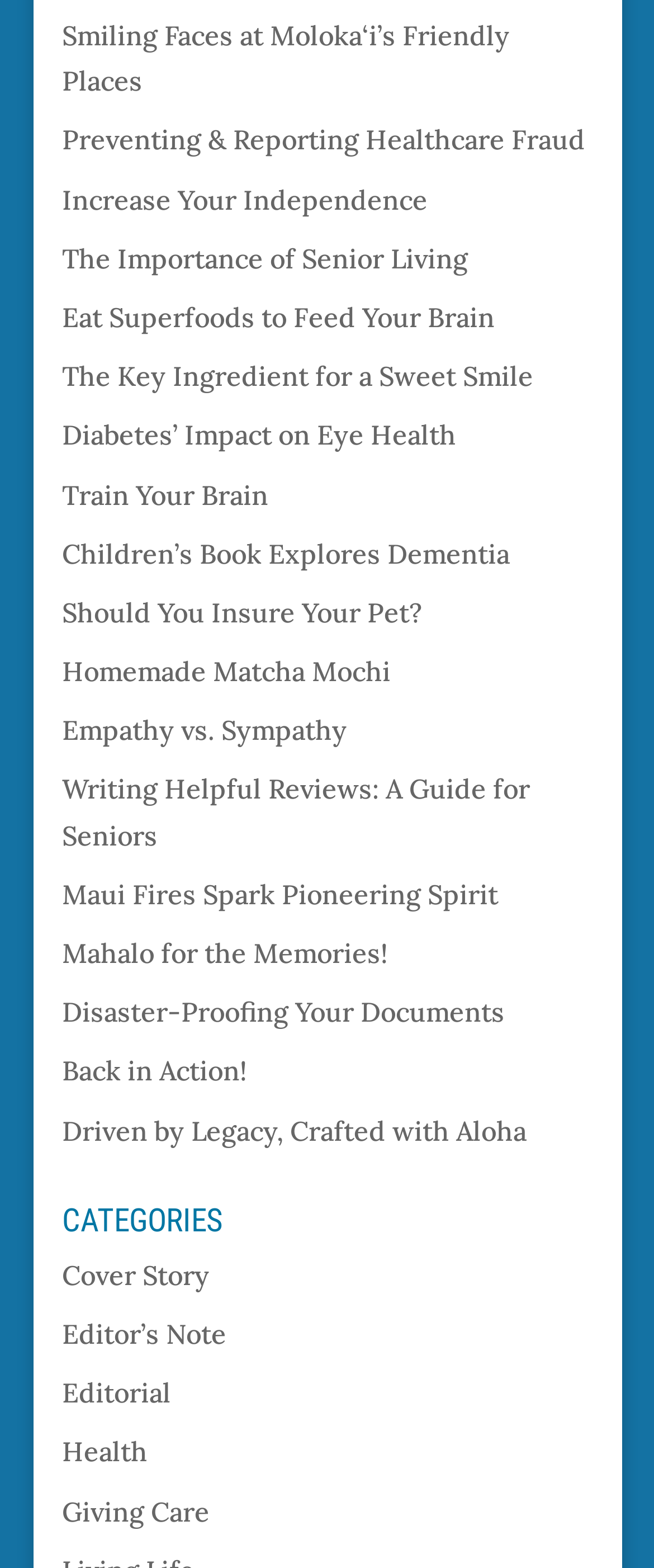Find the bounding box coordinates of the clickable region needed to perform the following instruction: "Explore the category of Health". The coordinates should be provided as four float numbers between 0 and 1, i.e., [left, top, right, bottom].

[0.095, 0.915, 0.226, 0.937]